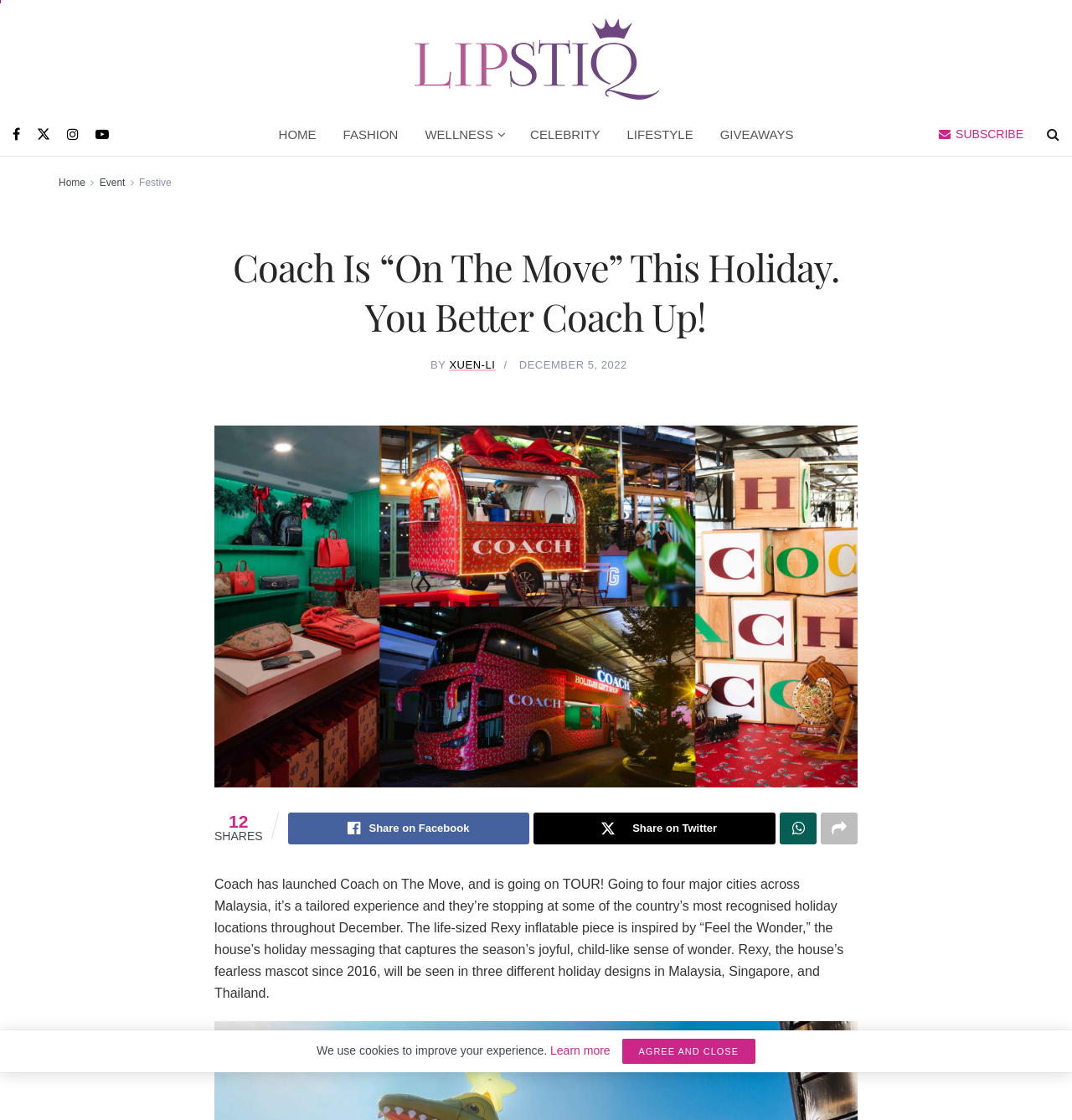Can you find the bounding box coordinates for the element to click on to achieve the instruction: "Share on Facebook"?

[0.268, 0.725, 0.494, 0.754]